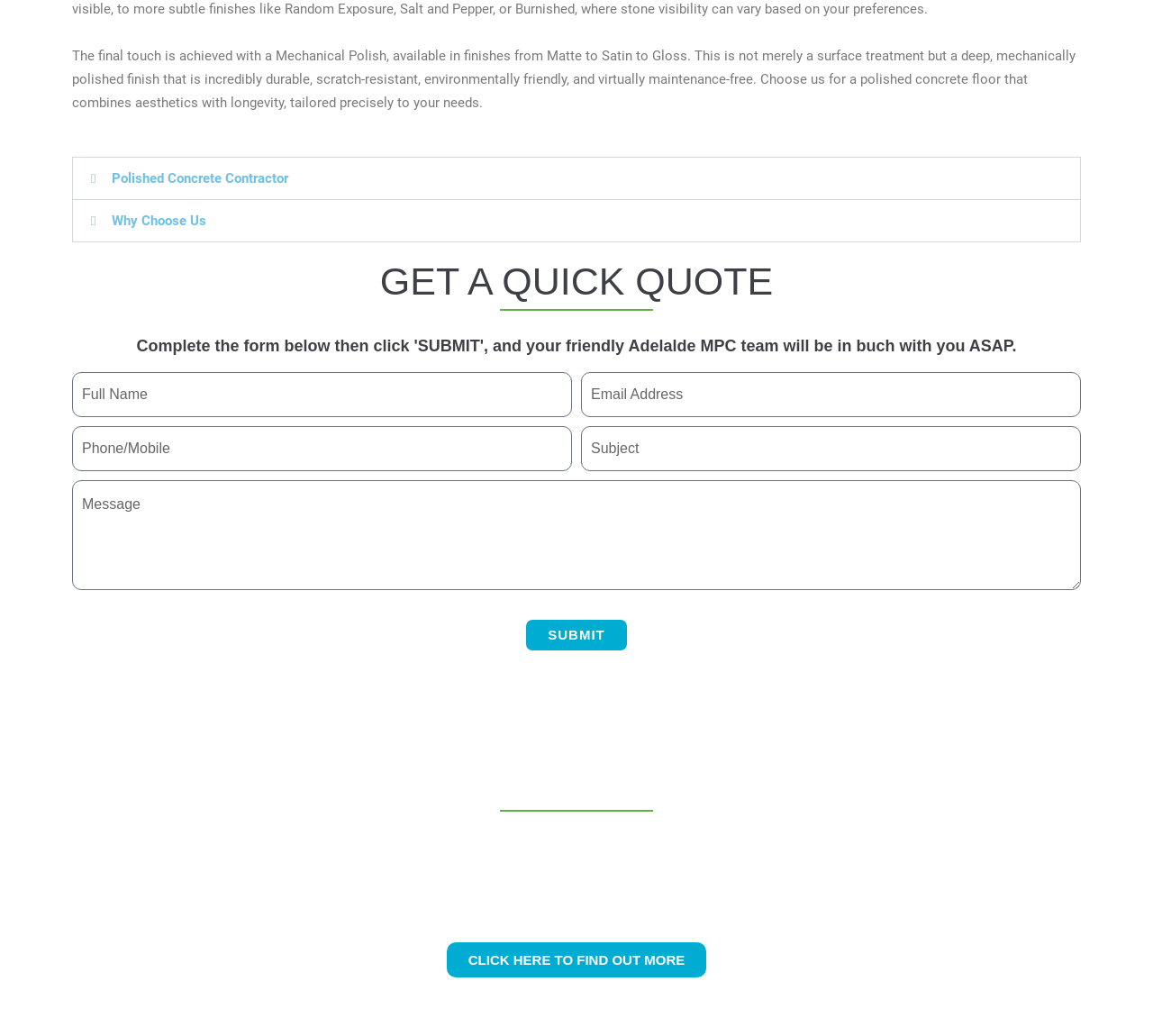What is the company's service area?
Please provide a comprehensive and detailed answer to the question.

The StaticText element mentions that the company is based in Adelaide and has serviced clients in smaller regional towns like Port Augusta and Jamestown.